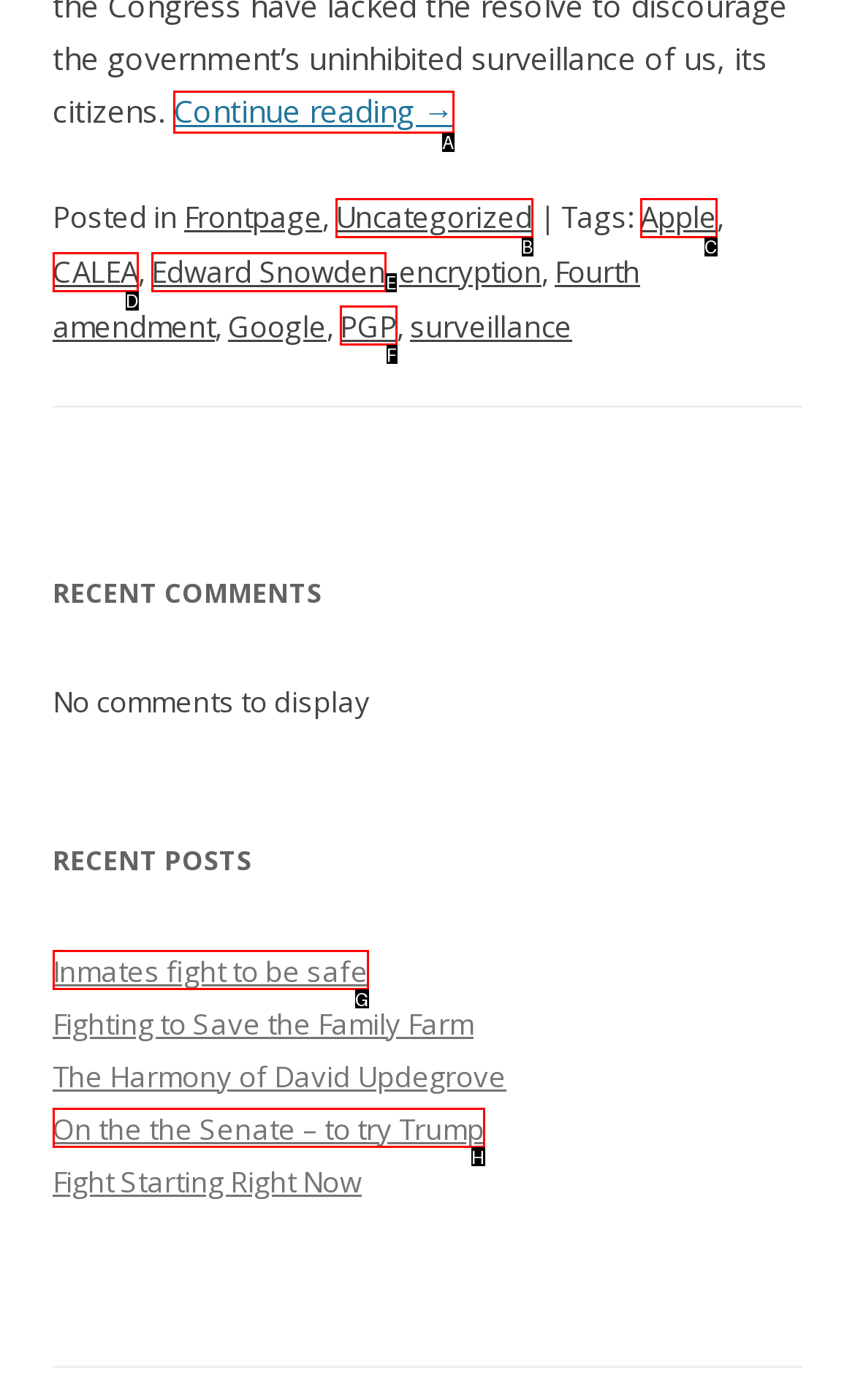Point out which UI element to click to complete this task: Click on 'Continue reading →'
Answer with the letter corresponding to the right option from the available choices.

A